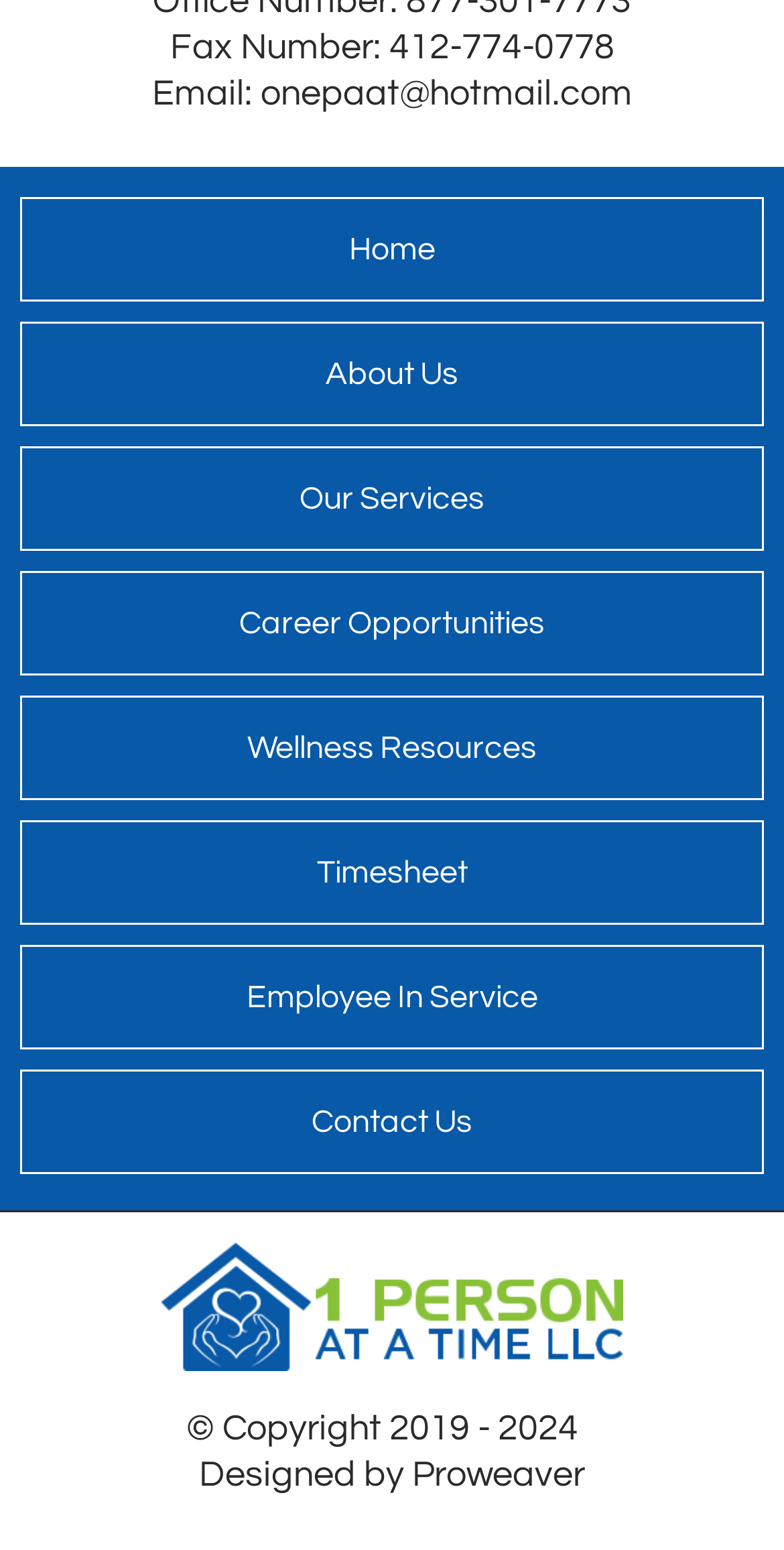What is the company name in the logo?
Kindly give a detailed and elaborate answer to the question.

The company name is embedded in the logo image, which is located at the bottom of the webpage, and can be found by examining the image description.